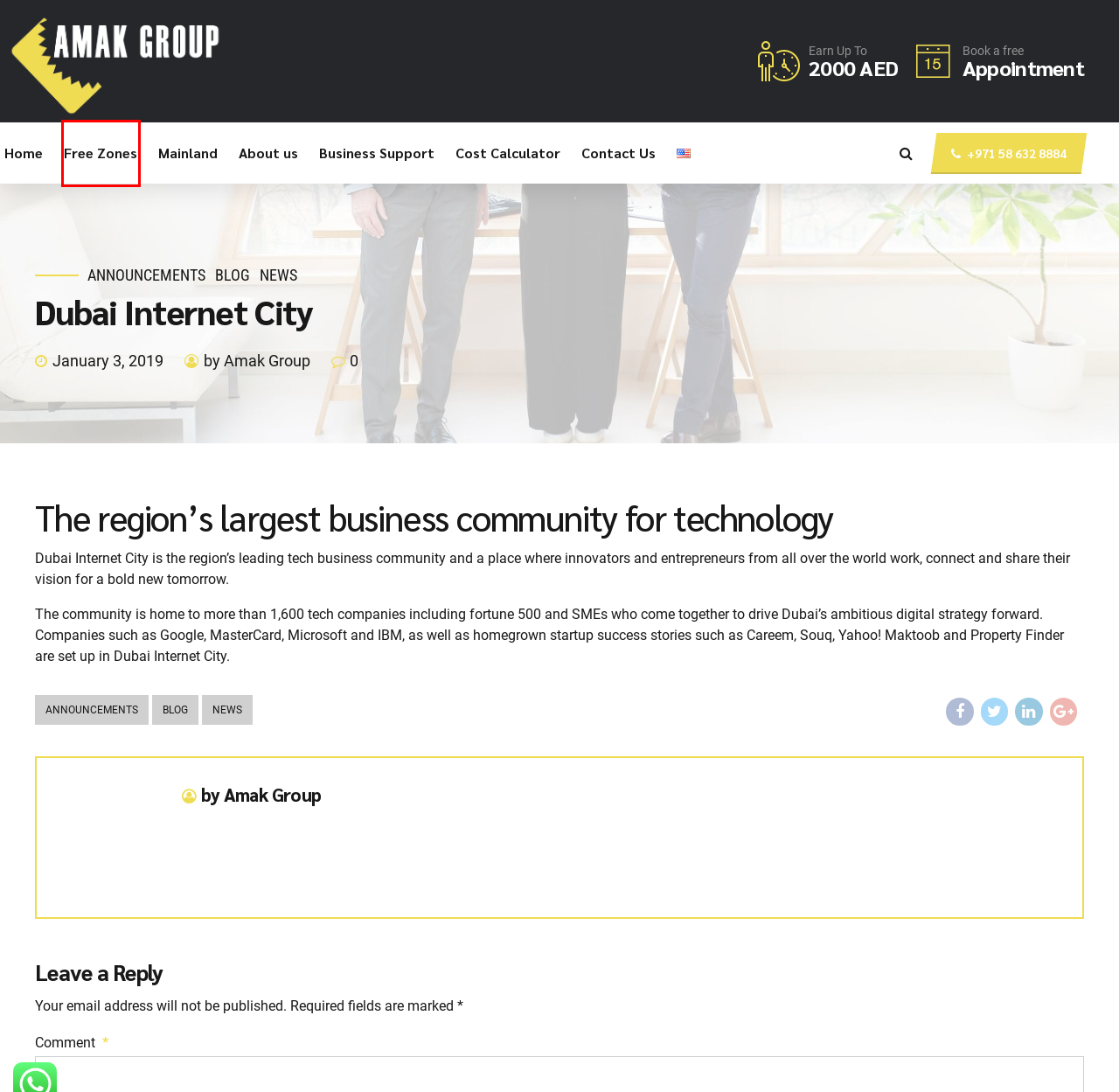Analyze the screenshot of a webpage that features a red rectangle bounding box. Pick the webpage description that best matches the new webpage you would see after clicking on the element within the red bounding box. Here are the candidates:
A. Free Zones – Amak Group Business Services
B. Mainland – Amak Group Business Services
C. Амак Групп Бизнес Услуги
D. Services aux entreprises du Groupe Amak
E. Announcements – Amak Group Business Services
F. Earn Up To 2000 – Amak Group Business Services
G. Book Free Appointment – Amak Group Business Services
H. News – Amak Group Business Services

A